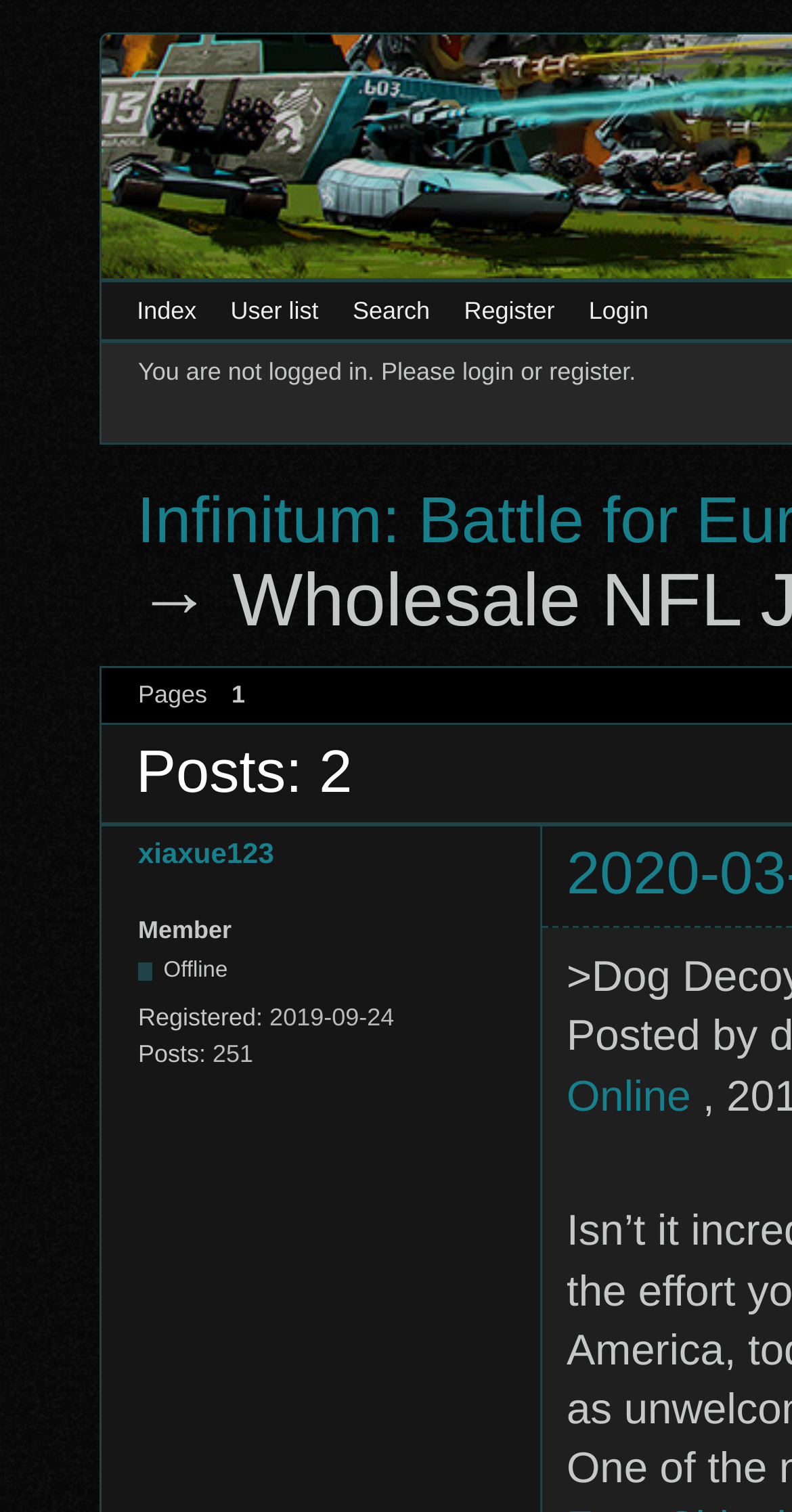Determine the bounding box for the described UI element: "User list".

[0.27, 0.187, 0.424, 0.225]